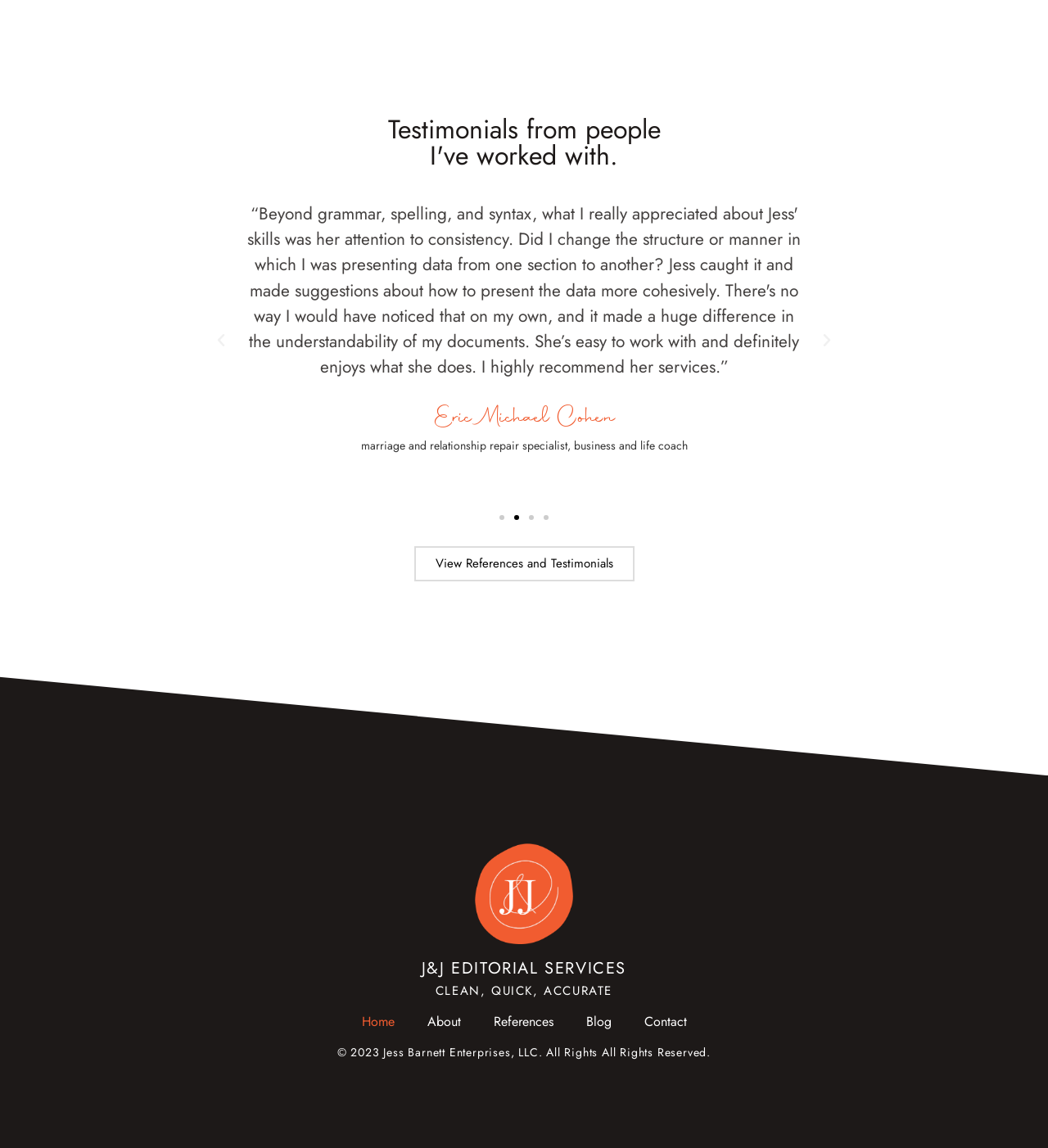Please determine the bounding box coordinates for the element that should be clicked to follow these instructions: "Contact Jess Barnett".

[0.599, 0.883, 0.671, 0.897]